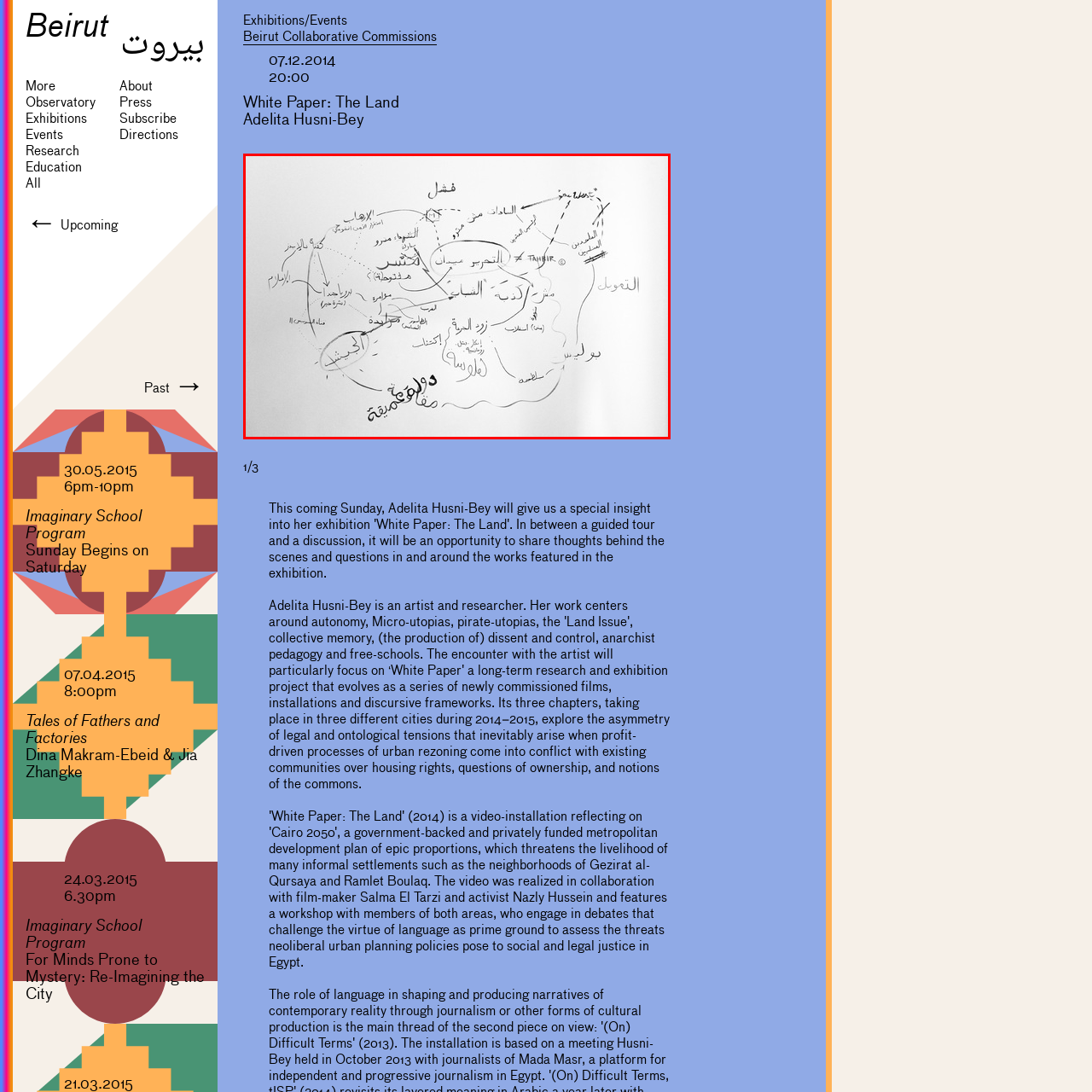Pay close attention to the image within the red perimeter and provide a detailed answer to the question that follows, using the image as your primary source: 
What is the date of the event where this artwork was showcased?

According to the caption, this piece is part of the 'Beirut Collaborative Commissions' and was showcased during an event on December 7, 2014, which suggests that the event date is December 7, 2014.